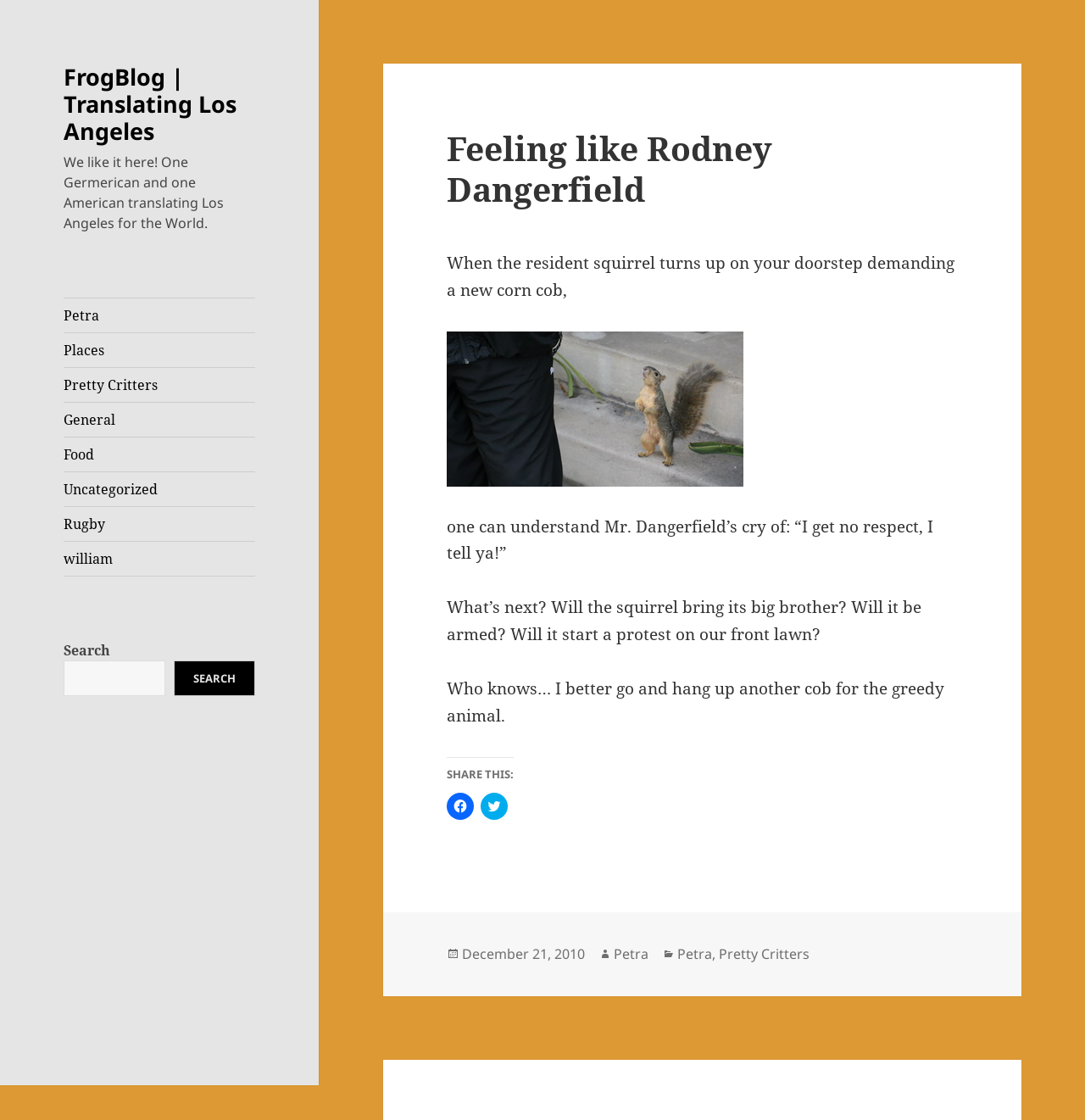What is the date of the article?
Please give a detailed and thorough answer to the question, covering all relevant points.

The date of the article can be found at the bottom of the webpage, where it says 'Posted on December 21, 2010'.